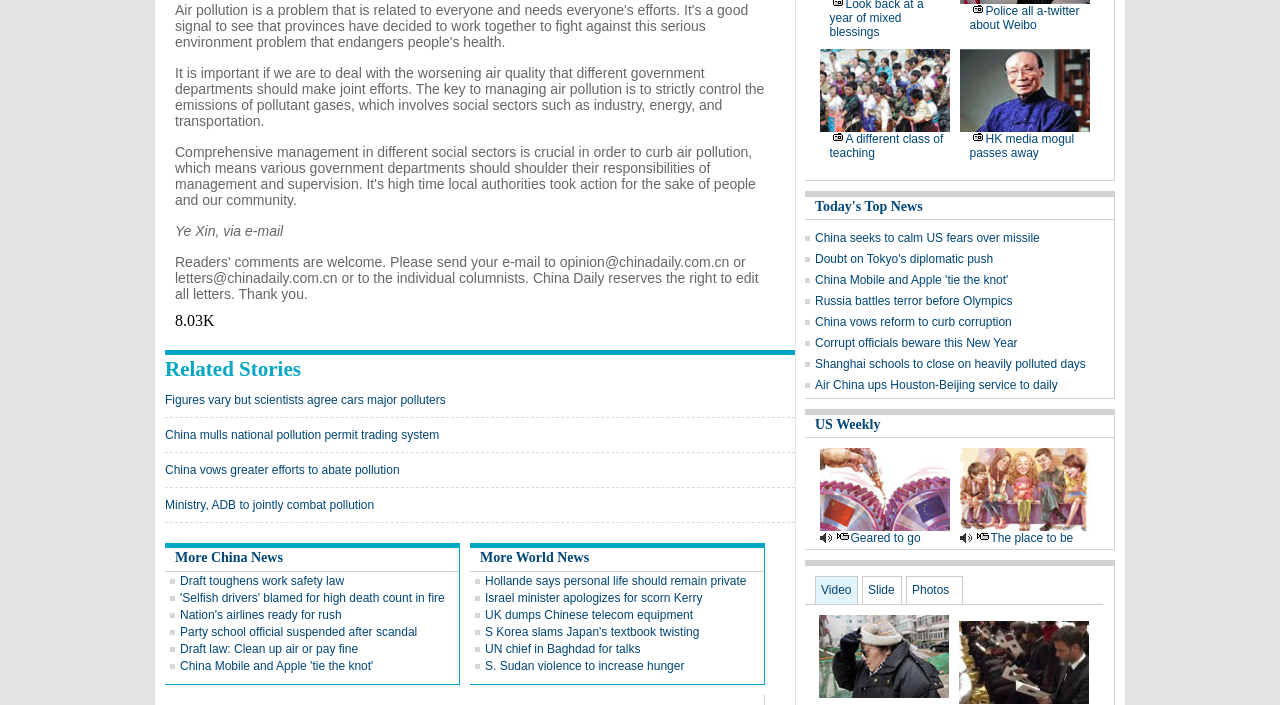How many related stories are listed?
Look at the image and respond with a single word or a short phrase.

4